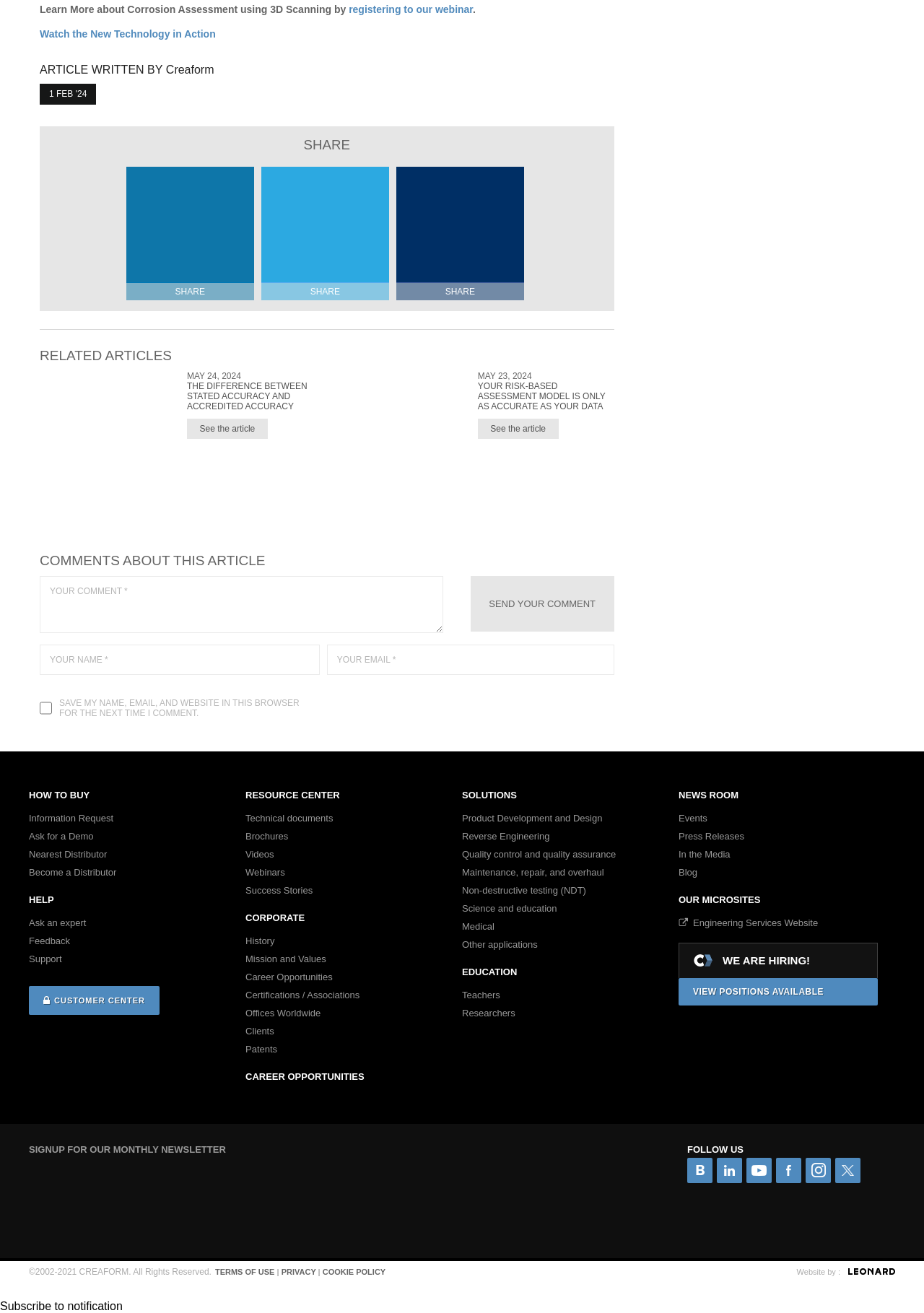What is the purpose of the 'SHARE' links?
Please ensure your answer is as detailed and informative as possible.

The 'SHARE' links are provided to allow users to share the article on social media platforms such as LinkedIn, Twitter, and Facebook, as indicated by the icons next to the links.